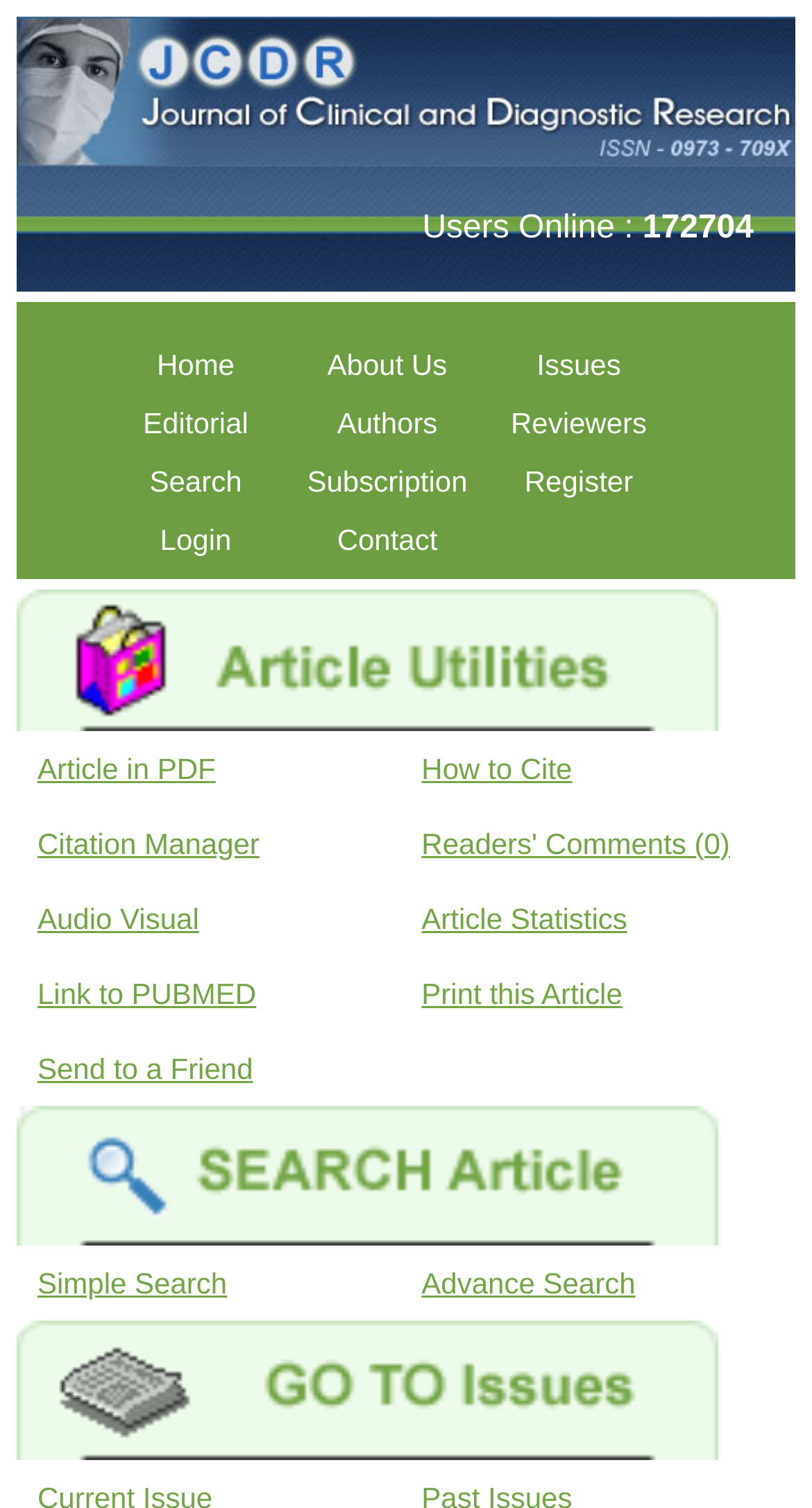Determine the bounding box coordinates for the element that should be clicked to follow this instruction: "view article in PDF". The coordinates should be given as four float numbers between 0 and 1, in the format [left, top, right, bottom].

[0.021, 0.484, 0.482, 0.534]